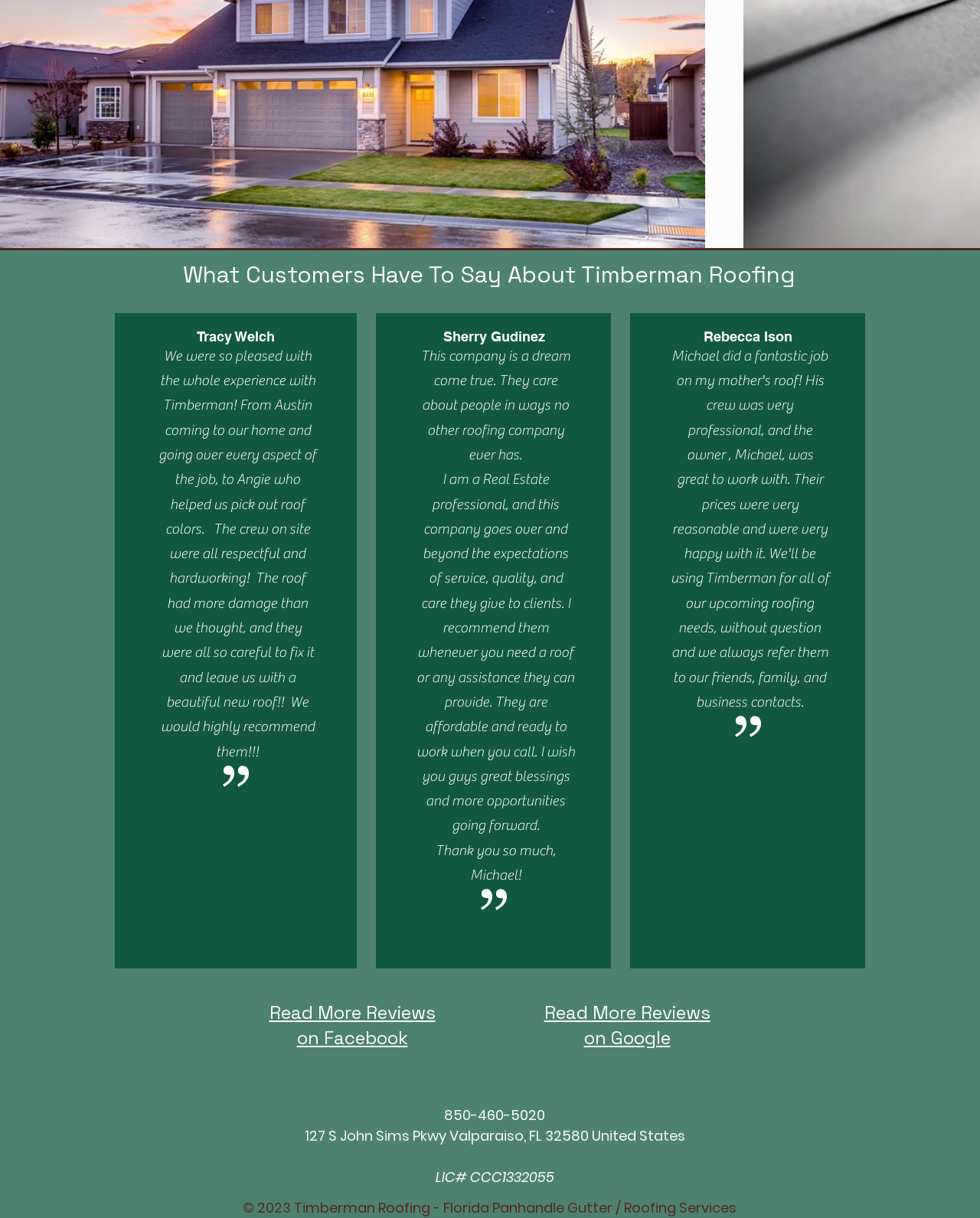Please locate the bounding box coordinates of the element that needs to be clicked to achieve the following instruction: "Read more reviews on Facebook". The coordinates should be four float numbers between 0 and 1, i.e., [left, top, right, bottom].

[0.275, 0.821, 0.444, 0.862]